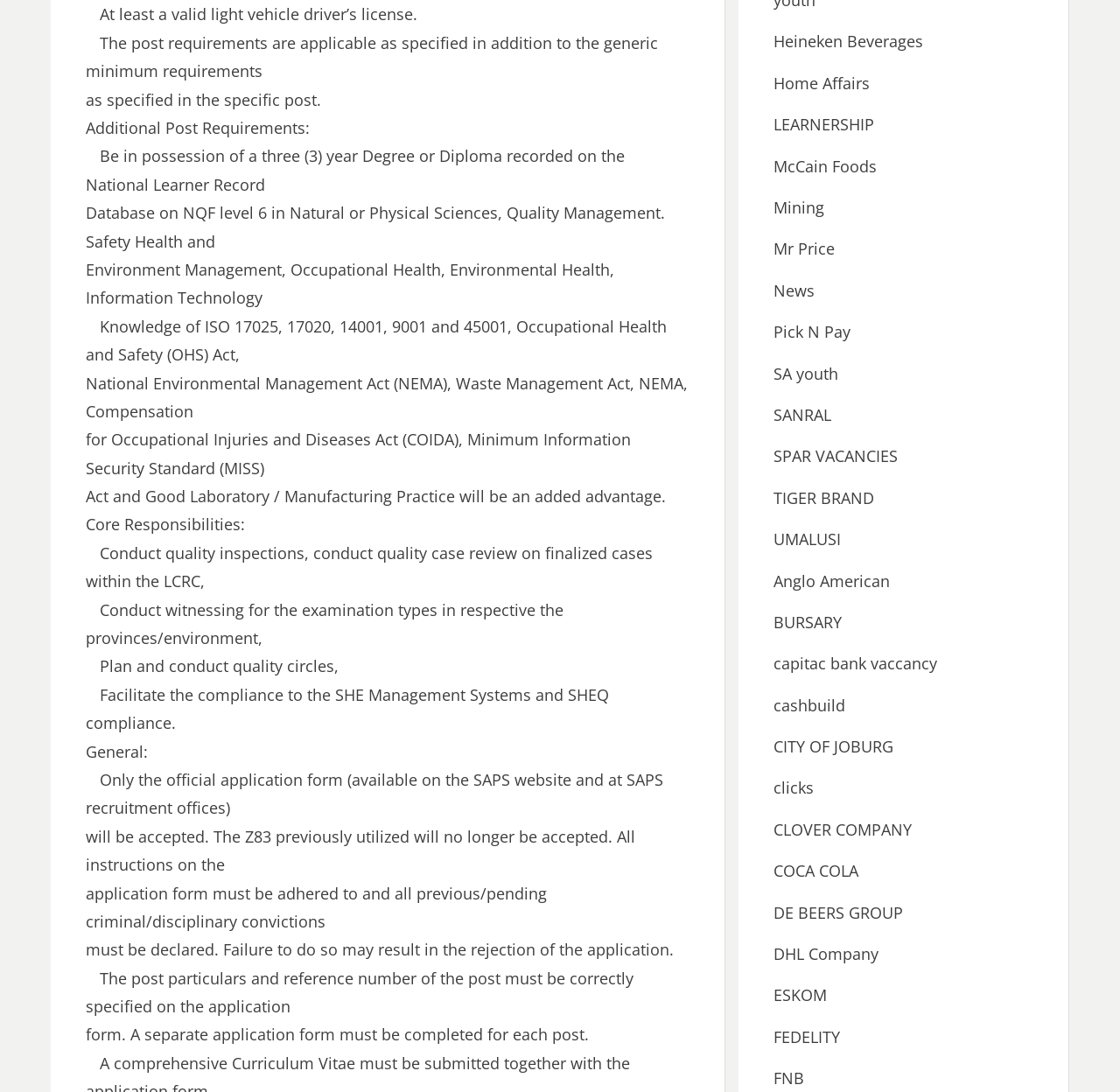Give a one-word or short phrase answer to this question: 
What is the name of the organization offering the post?

SAPS